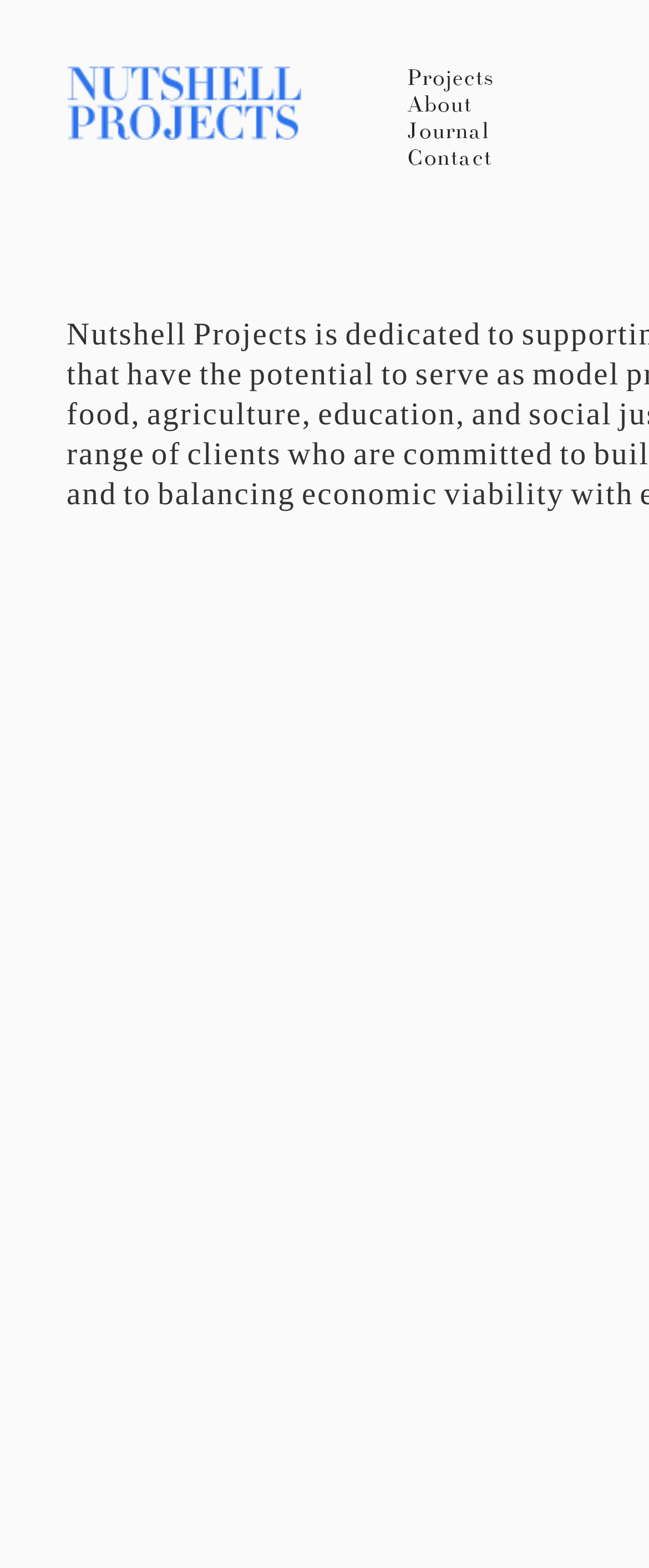Using the element description: "Projects", determine the bounding box coordinates for the specified UI element. The coordinates should be four float numbers between 0 and 1, [left, top, right, bottom].

[0.628, 0.044, 0.762, 0.058]